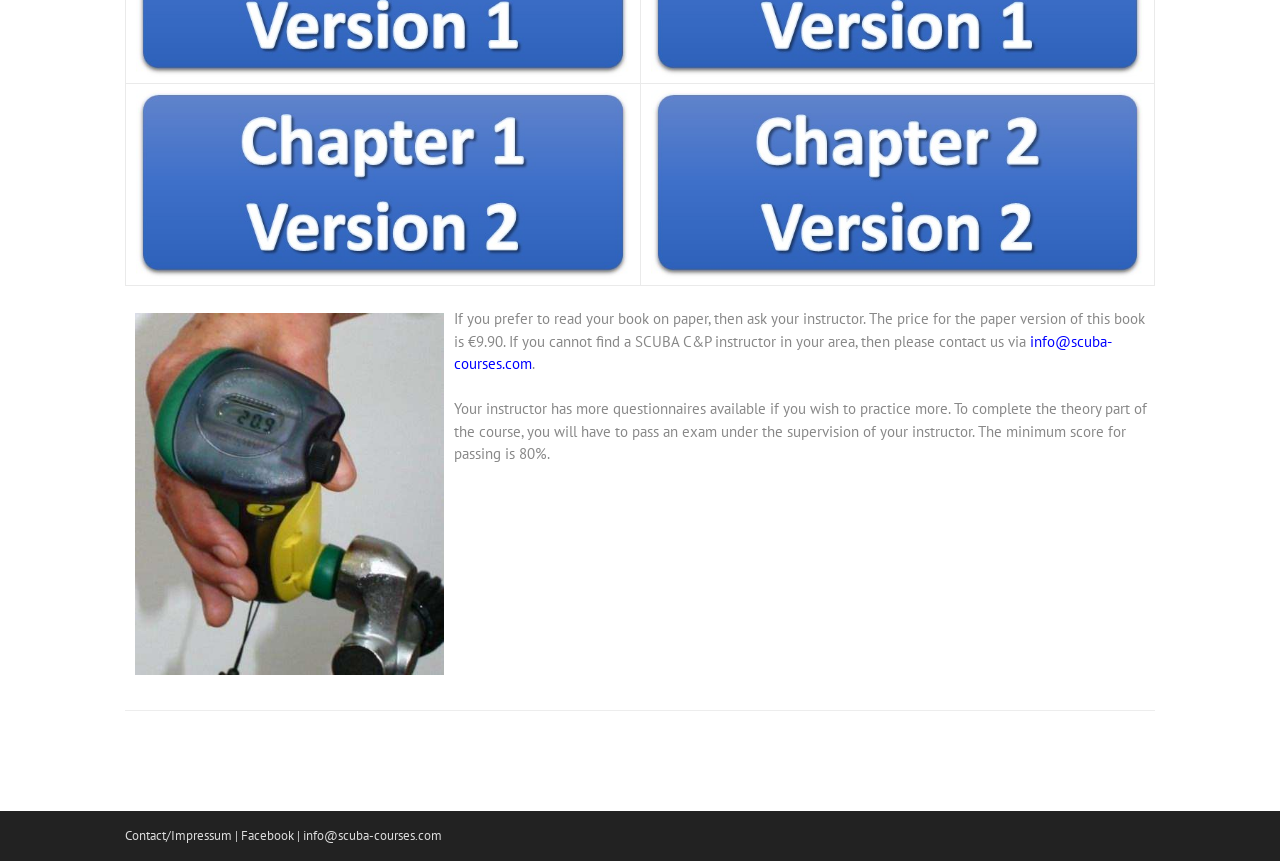Provide the bounding box coordinates for the UI element described in this sentence: "Facebook". The coordinates should be four float values between 0 and 1, i.e., [left, top, right, bottom].

[0.188, 0.96, 0.23, 0.98]